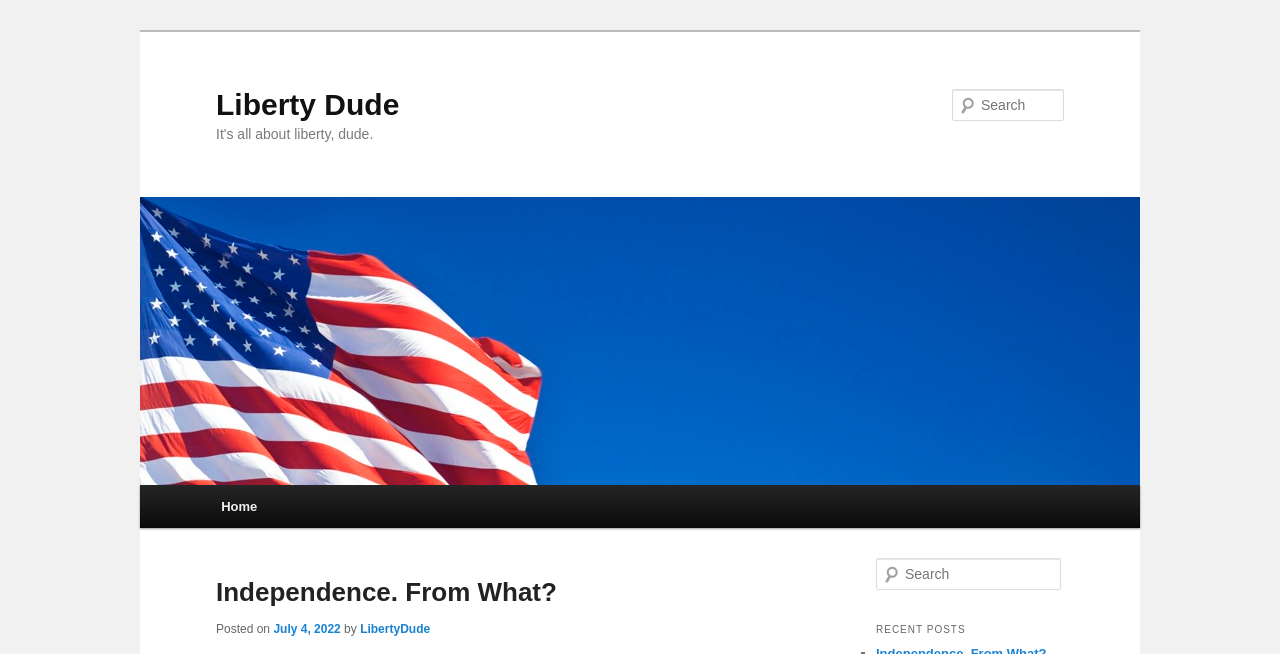Given the element description Mosh Pit Instagram, specify the bounding box coordinates of the corresponding UI element in the format (top-left x, top-left y, bottom-right x, bottom-right y). All values must be between 0 and 1.

None